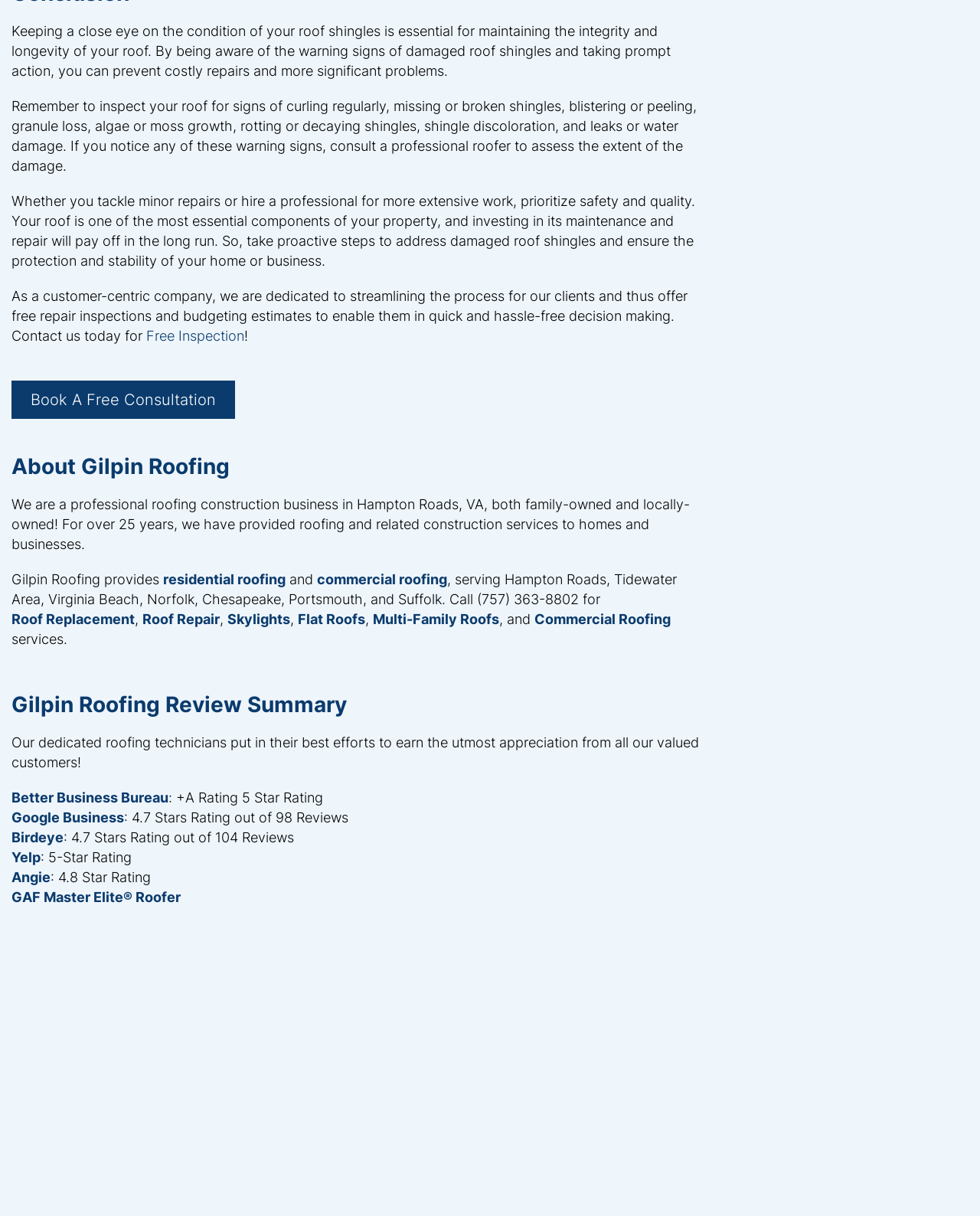Locate the bounding box coordinates of the element to click to perform the following action: 'Get more information about roof replacement'. The coordinates should be given as four float values between 0 and 1, in the form of [left, top, right, bottom].

[0.012, 0.501, 0.138, 0.518]